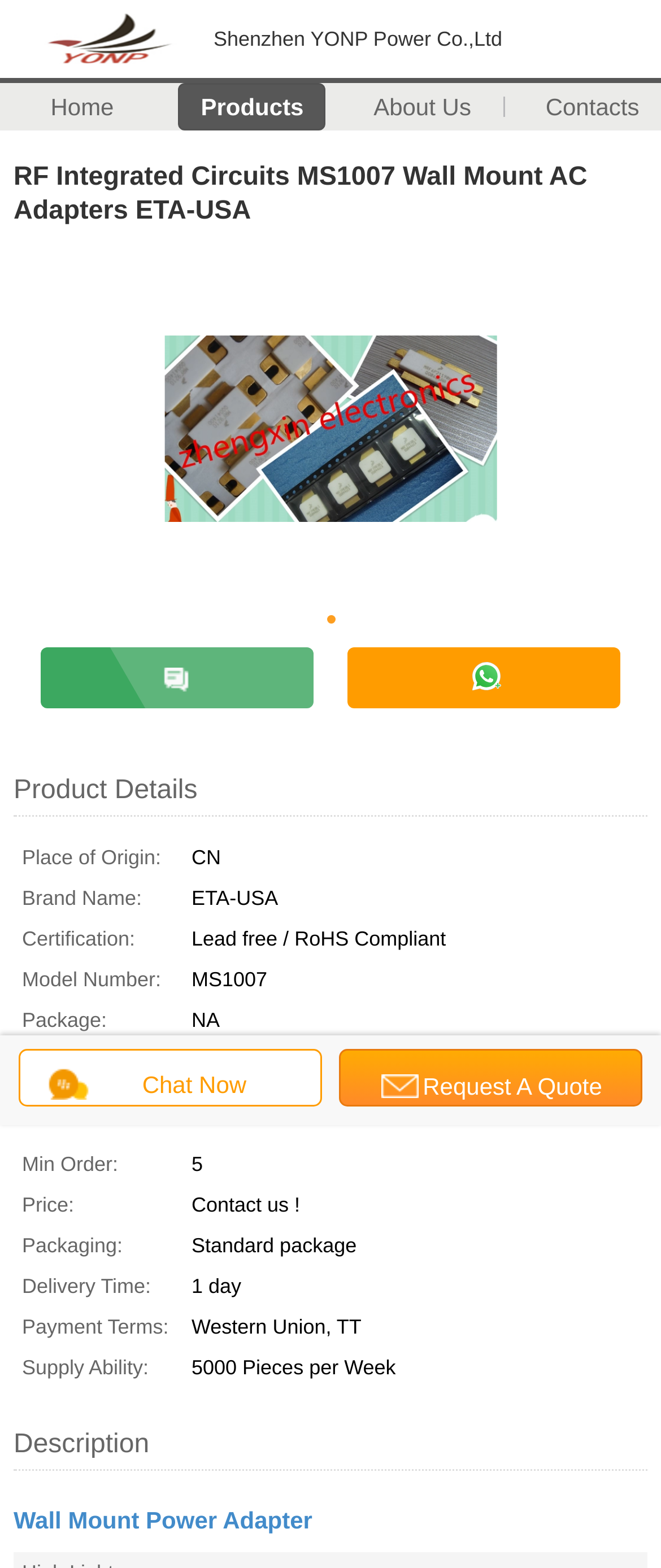Determine the bounding box coordinates for the area that needs to be clicked to fulfill this task: "Contact us". The coordinates must be given as four float numbers between 0 and 1, i.e., [left, top, right, bottom].

None